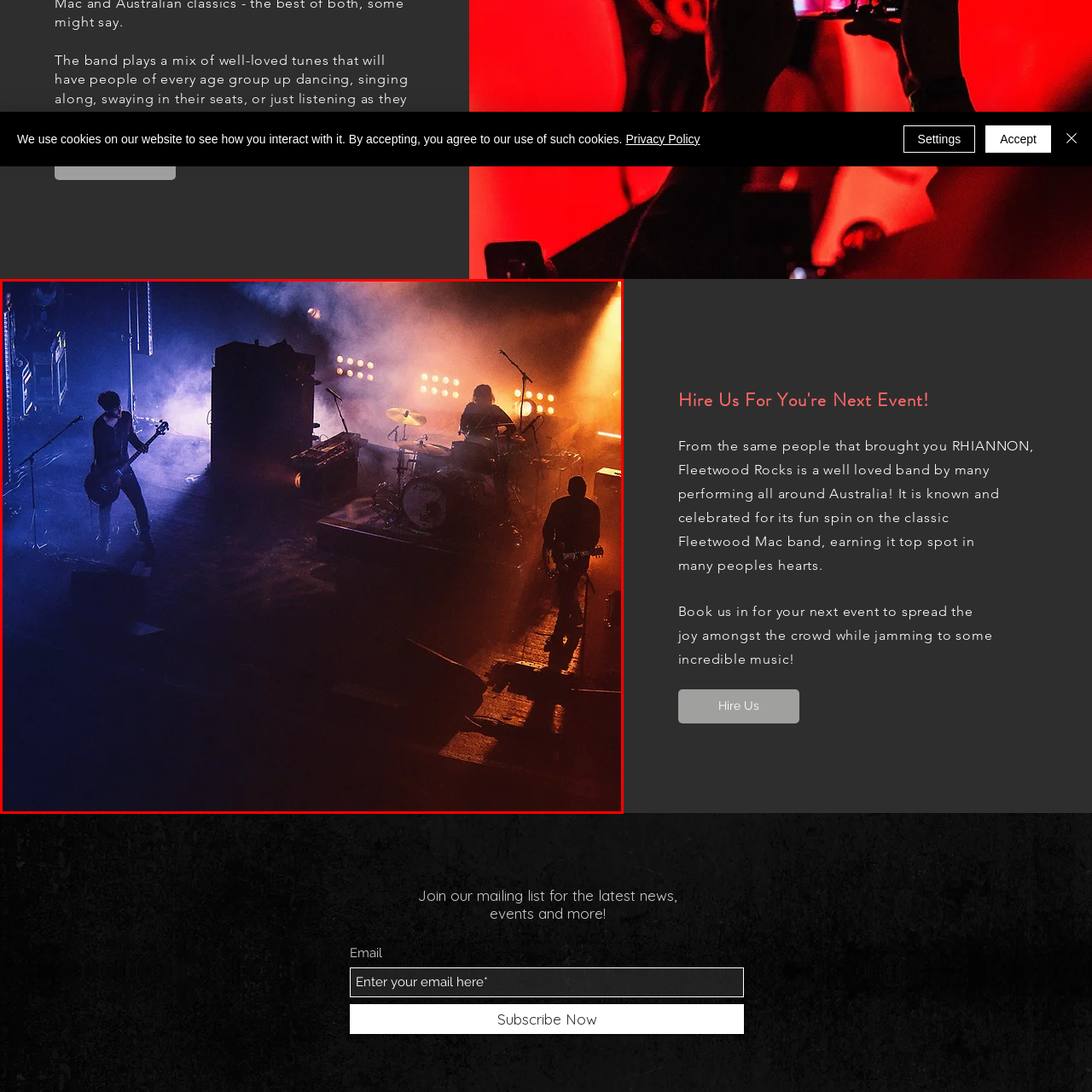Observe the image confined by the red frame and answer the question with a single word or phrase:
What is the atmosphere of the performance?

Exciting and passionate